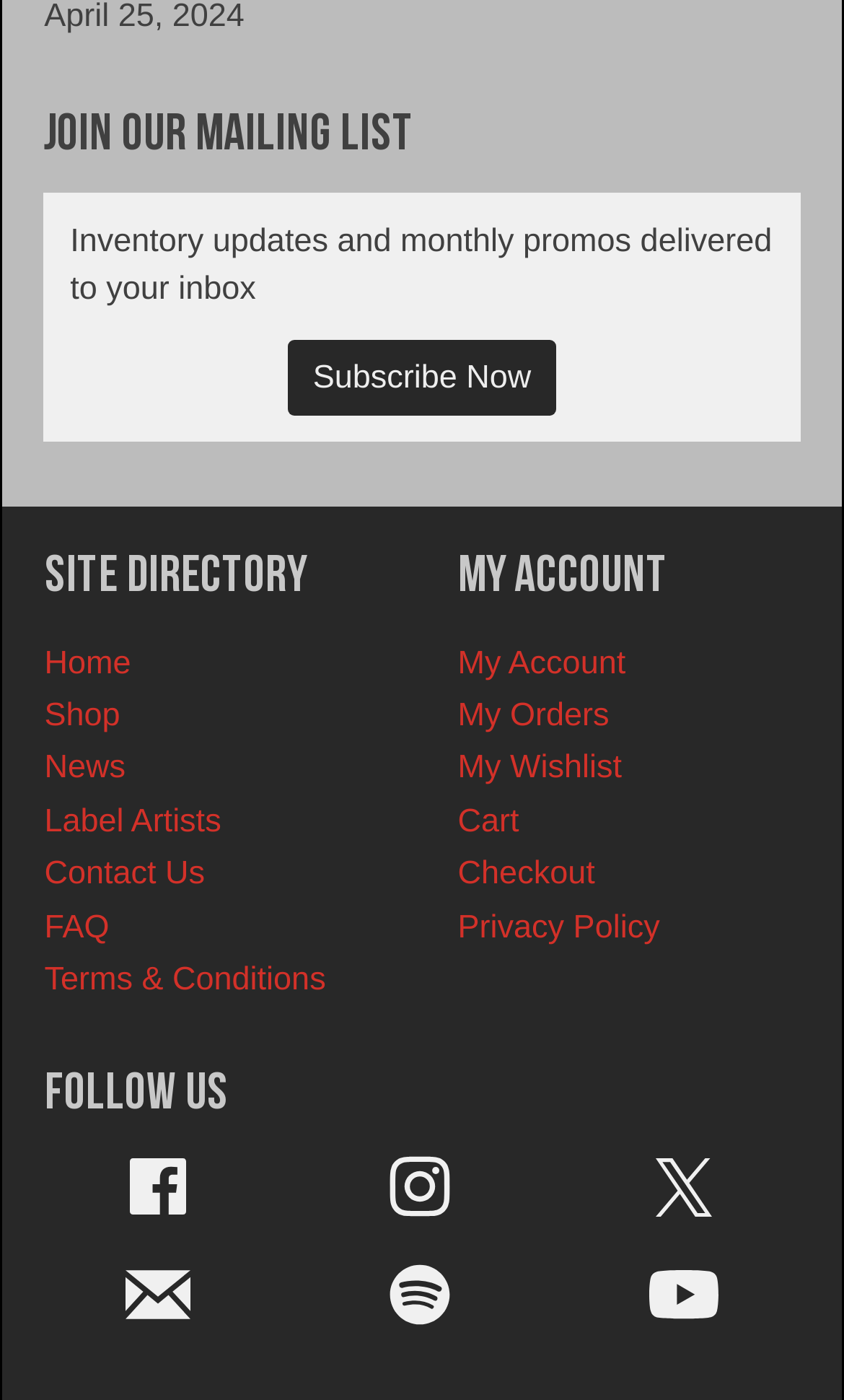Please locate the bounding box coordinates of the element that should be clicked to complete the given instruction: "Go to the home page".

[0.053, 0.46, 0.155, 0.487]